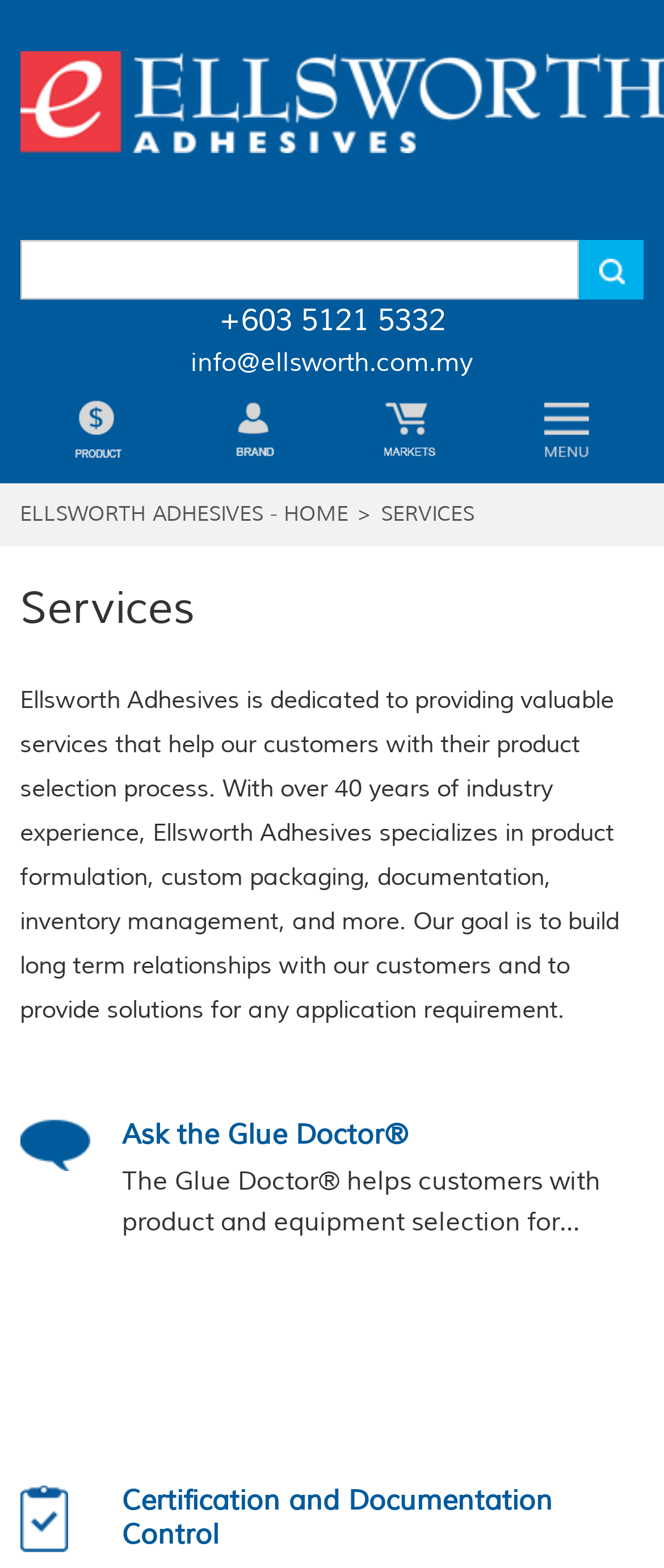What is the phone number of Ellsworth Adhesives?
Please ensure your answer is as detailed and informative as possible.

The phone number of Ellsworth Adhesives can be found on the webpage, specifically in the StaticText element with the OCR text '+603 5121 5332'.